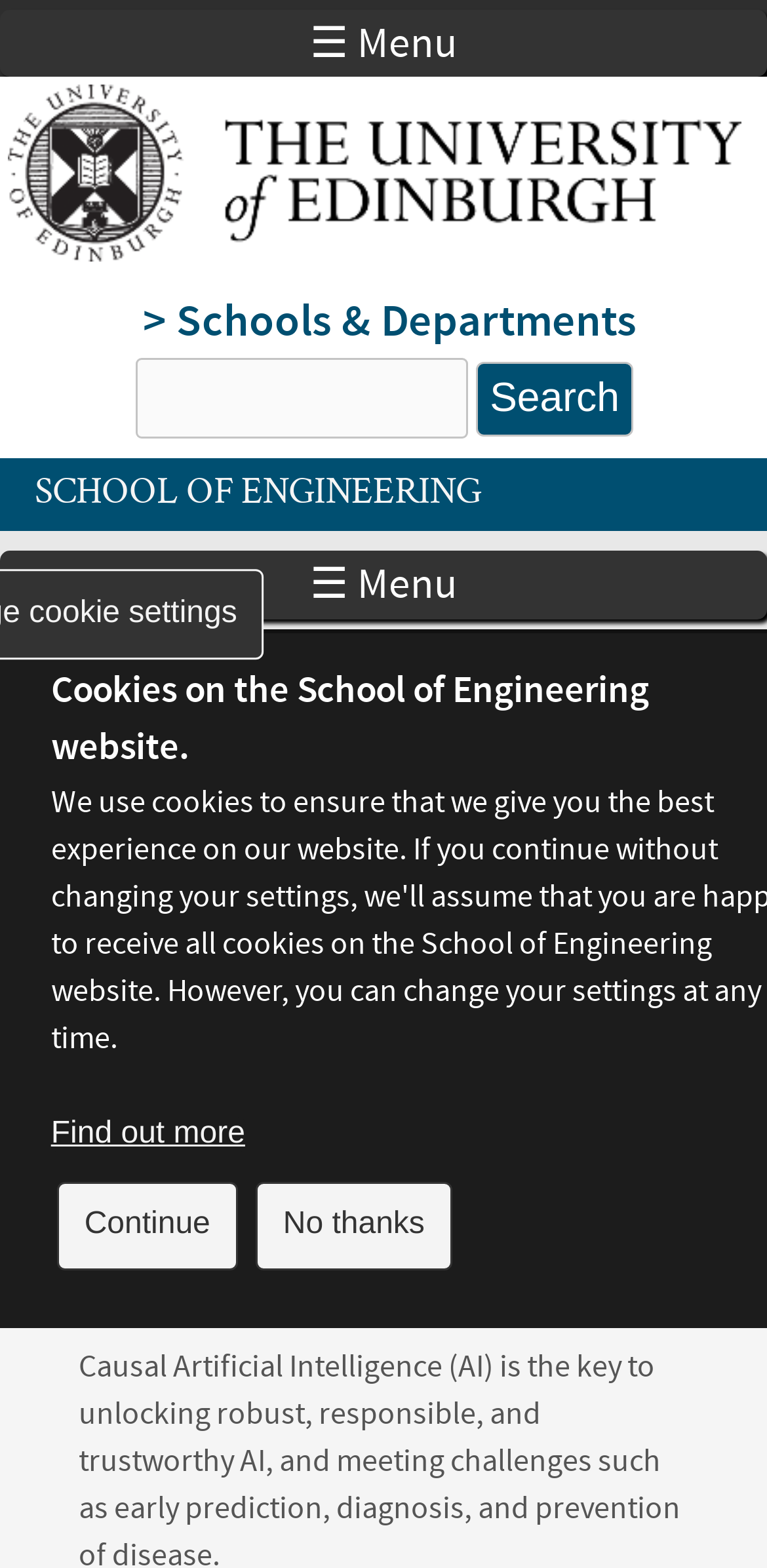Provide the bounding box coordinates of the HTML element described by the text: "HOME". The coordinates should be in the format [left, top, right, bottom] with values between 0 and 1.

None